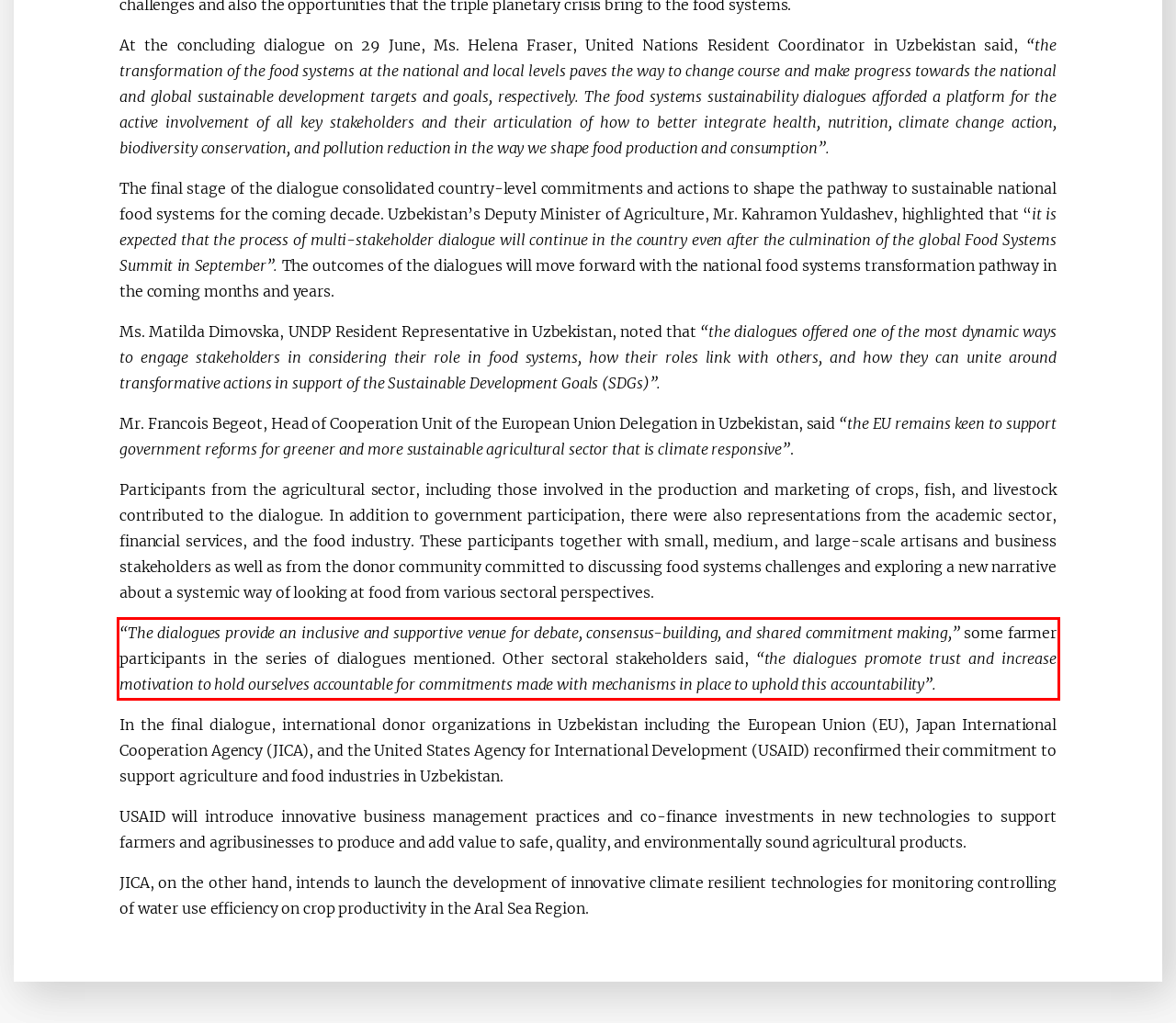You are given a screenshot showing a webpage with a red bounding box. Perform OCR to capture the text within the red bounding box.

“The dialogues provide an inclusive and supportive venue for debate, consensus-building, and shared commitment making,” some farmer participants in the series of dialogues mentioned. Other sectoral stakeholders said, “the dialogues promote trust and increase motivation to hold ourselves accountable for commitments made with mechanisms in place to uphold this accountability”.